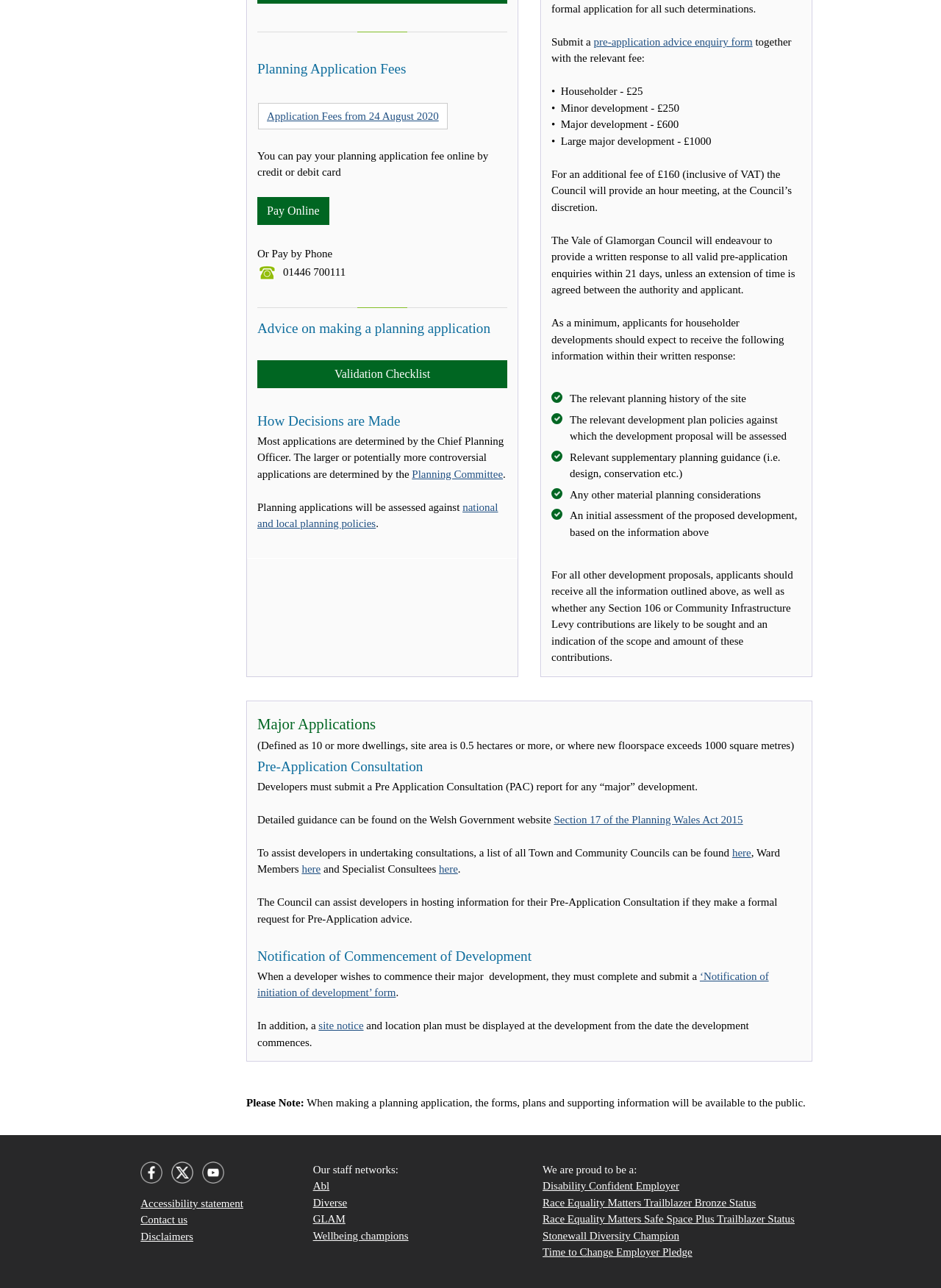Find the bounding box coordinates for the area that should be clicked to accomplish the instruction: "Pay planning application fee online".

[0.273, 0.153, 0.35, 0.175]